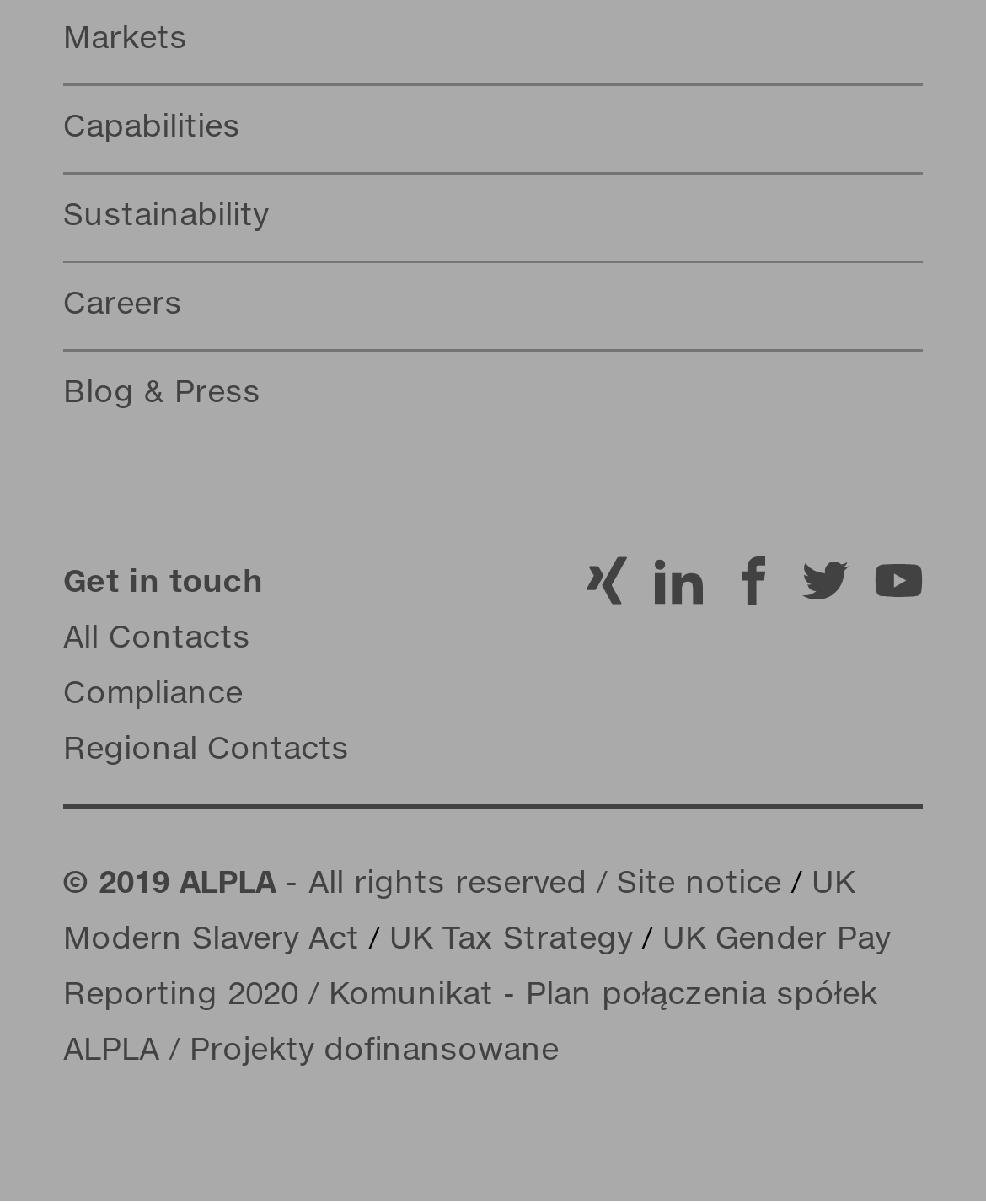Please provide a comprehensive response to the question below by analyzing the image: 
How many columns are there in the navigation menu?

I looked at the navigation menu and found that all the links are aligned vertically, which means there is only 1 column in the navigation menu.